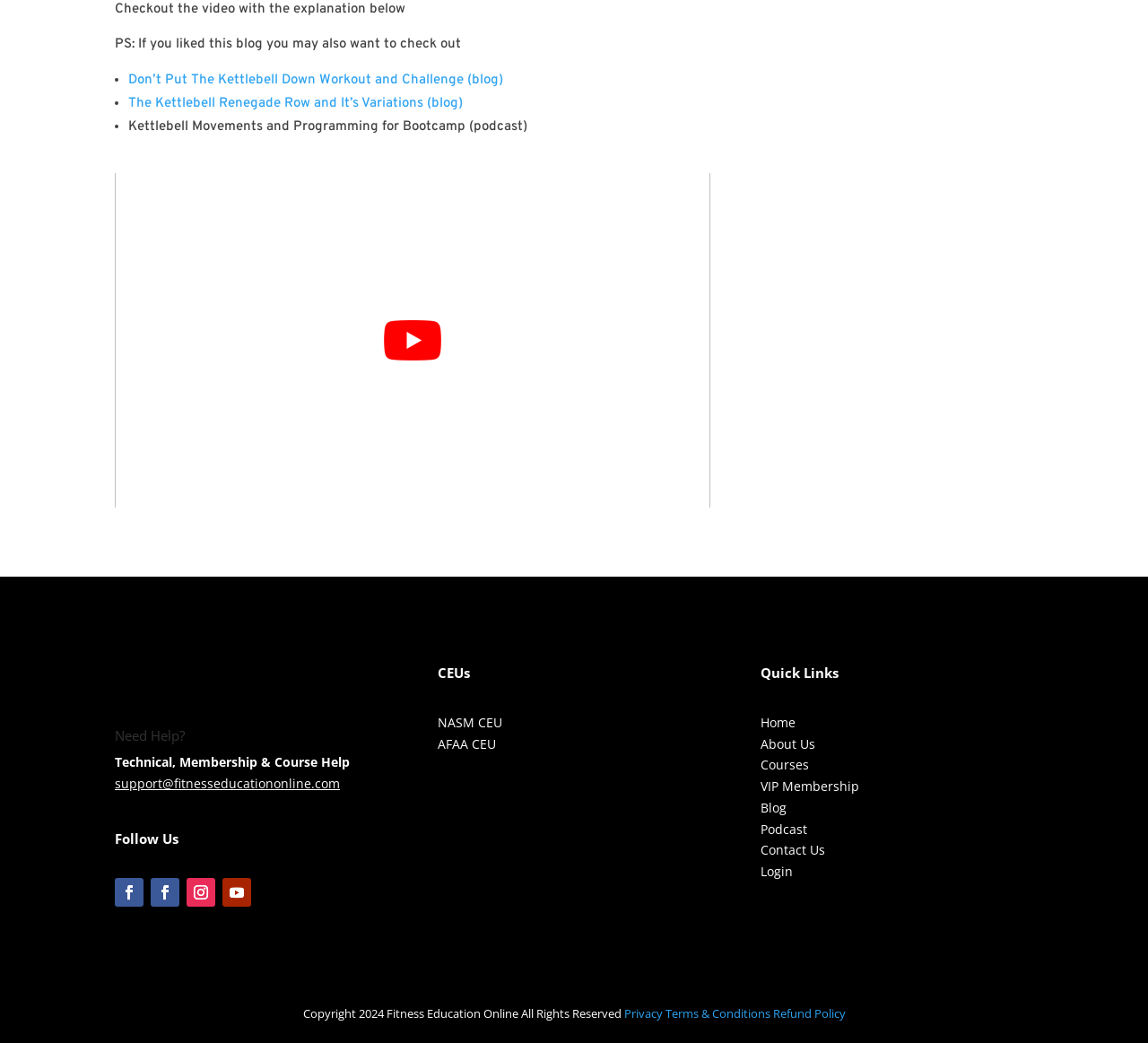Locate the bounding box coordinates of the clickable element to fulfill the following instruction: "go to the home page". Provide the coordinates as four float numbers between 0 and 1 in the format [left, top, right, bottom].

[0.663, 0.684, 0.693, 0.701]